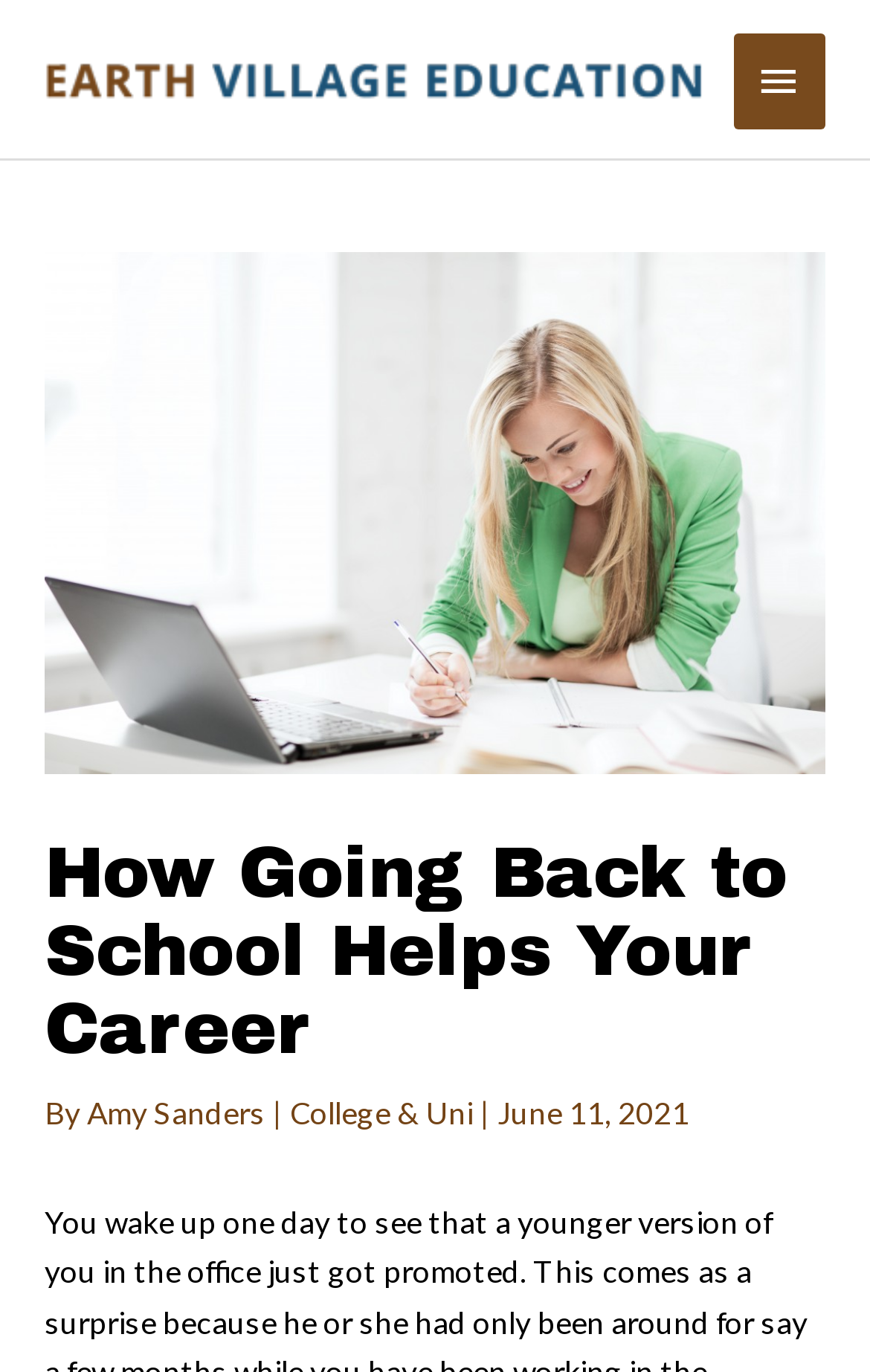What is the logo of the website?
Answer the question with detailed information derived from the image.

The logo is located at the top left corner of the webpage, and it is an image with the text 'Earth Village Education'.